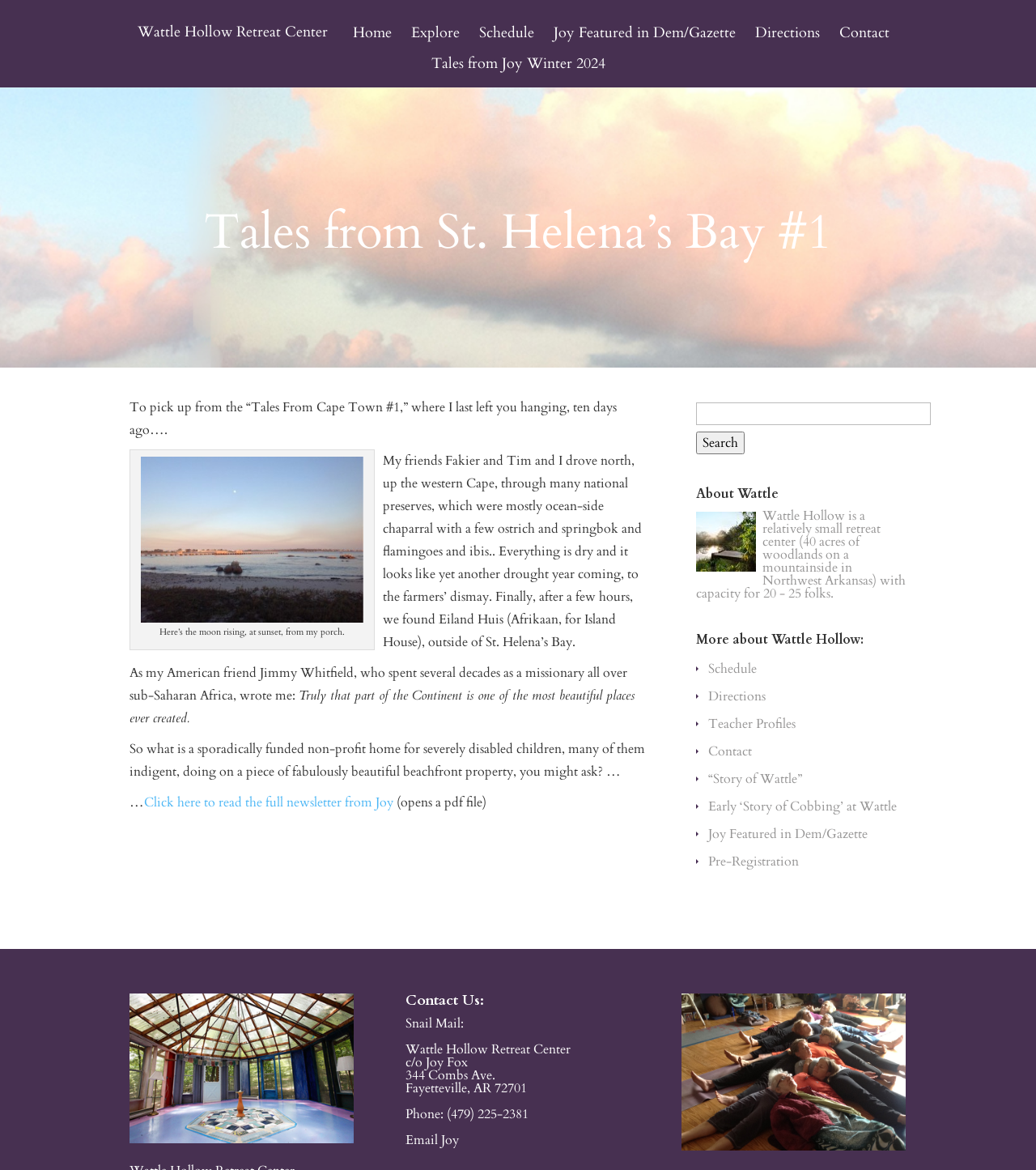Identify the bounding box coordinates of the clickable region necessary to fulfill the following instruction: "Read the full newsletter from Joy". The bounding box coordinates should be four float numbers between 0 and 1, i.e., [left, top, right, bottom].

[0.139, 0.678, 0.38, 0.693]